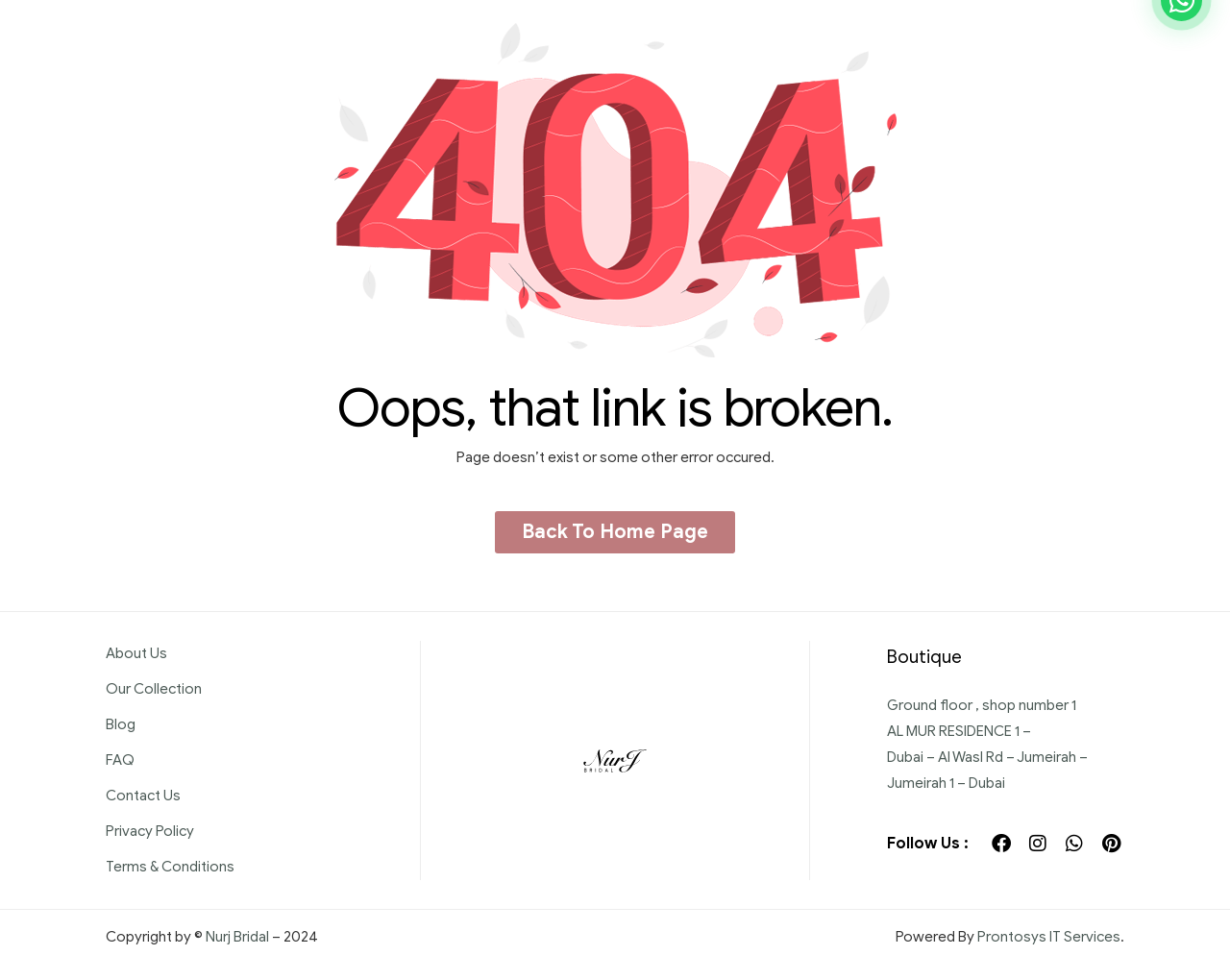Provide the bounding box coordinates of the HTML element this sentence describes: "Prontosys IT Services". The bounding box coordinates consist of four float numbers between 0 and 1, i.e., [left, top, right, bottom].

[0.795, 0.947, 0.911, 0.965]